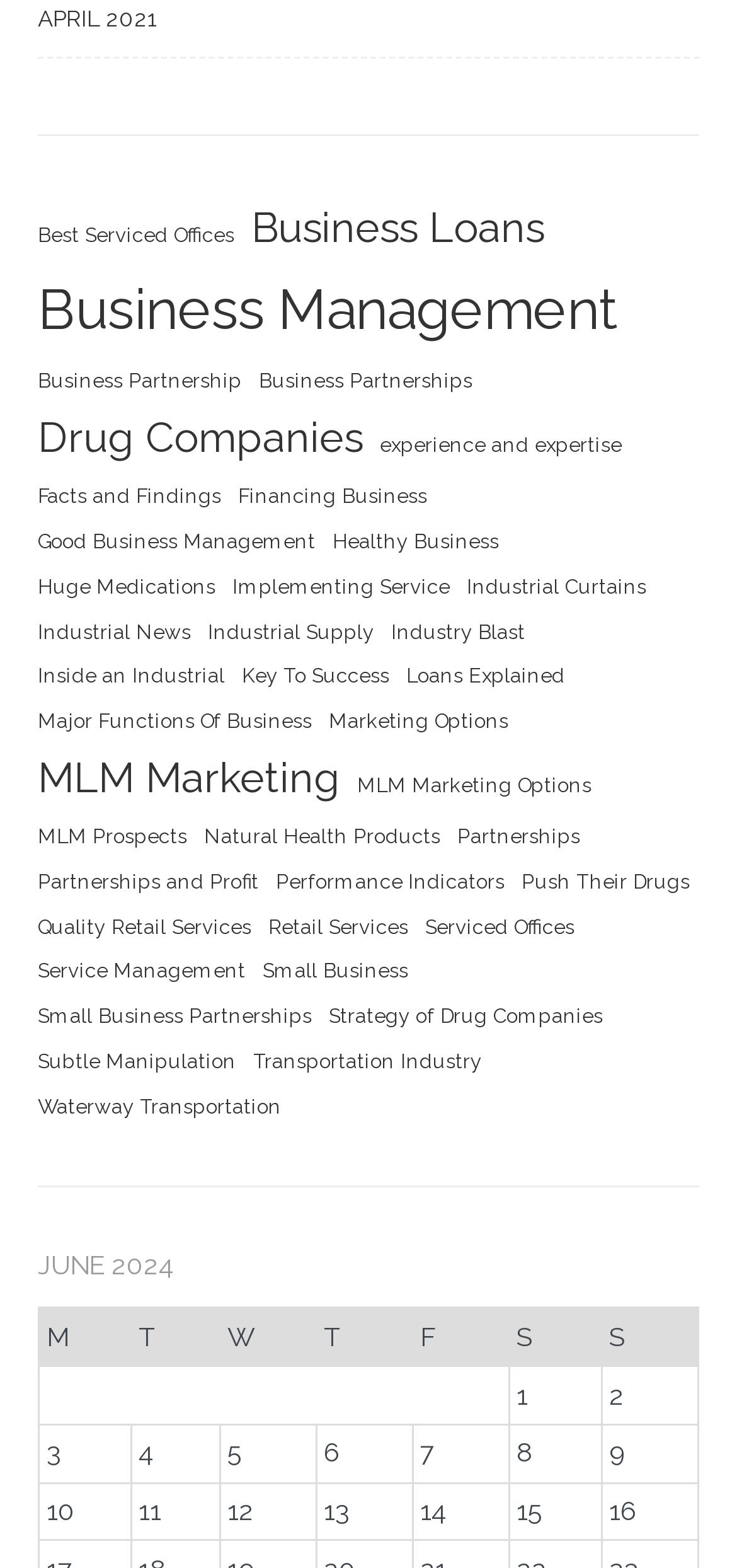What is the last link on the webpage?
Answer the question with a single word or phrase derived from the image.

Waterway Transportation